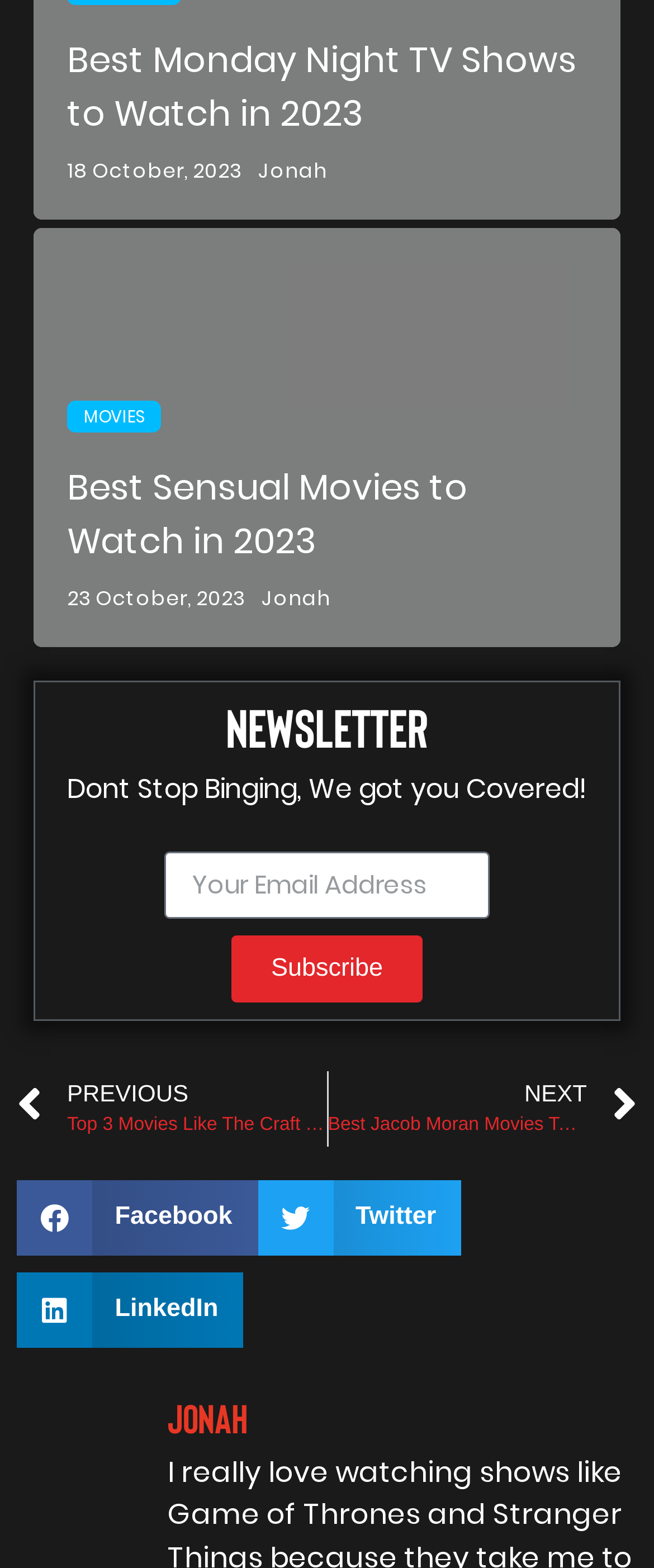What social media platforms can users share the content on?
Using the image as a reference, answer the question with a short word or phrase.

Facebook, Twitter, LinkedIn